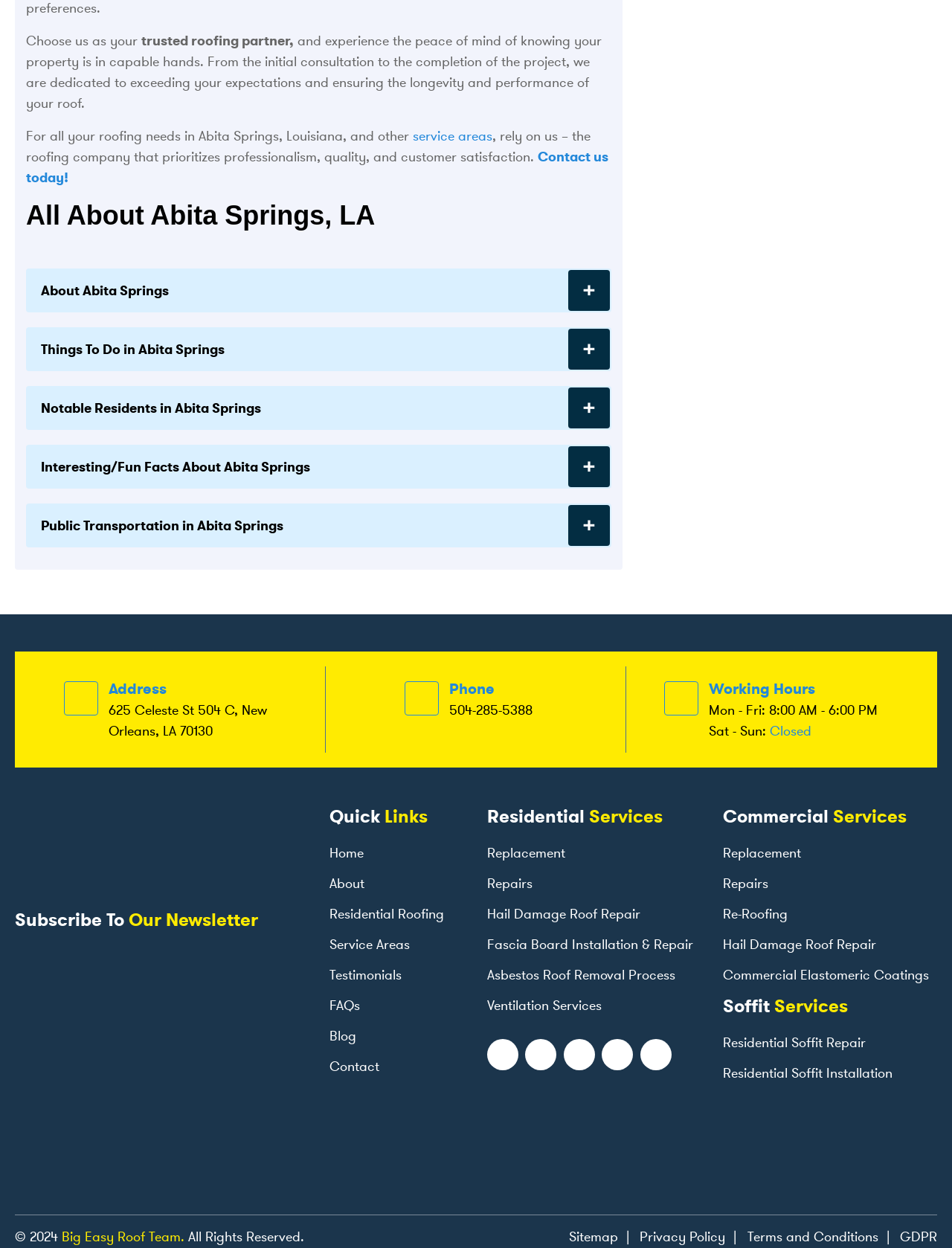Locate the bounding box coordinates of the clickable area needed to fulfill the instruction: "Subscribe to 'Our Newsletter'".

[0.016, 0.728, 0.135, 0.746]